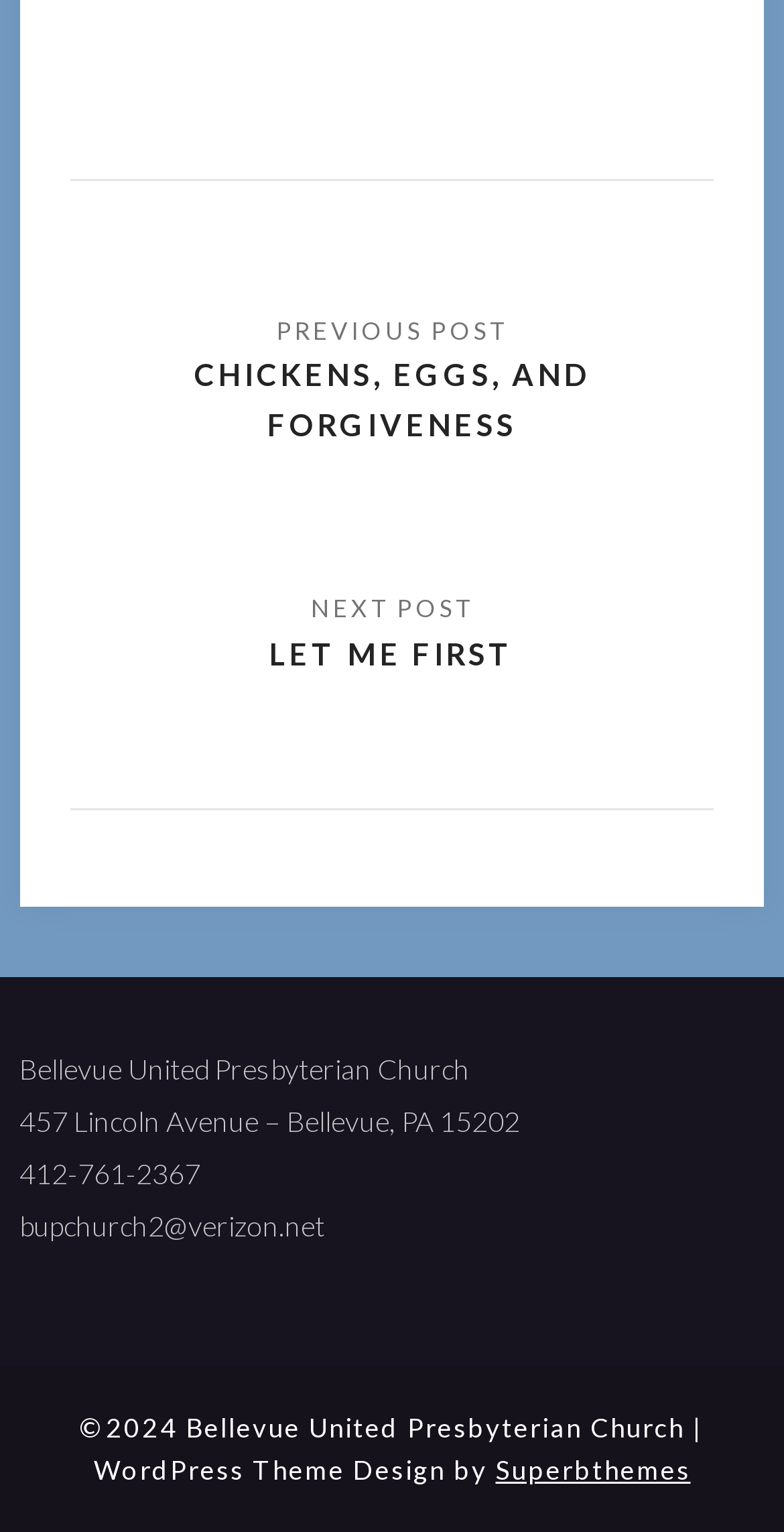Based on the image, provide a detailed and complete answer to the question: 
What is the phone number of the church?

I found the phone number of the church by looking at the StaticText element with the text '412-761-2367' located in the contentinfo section, below the address.